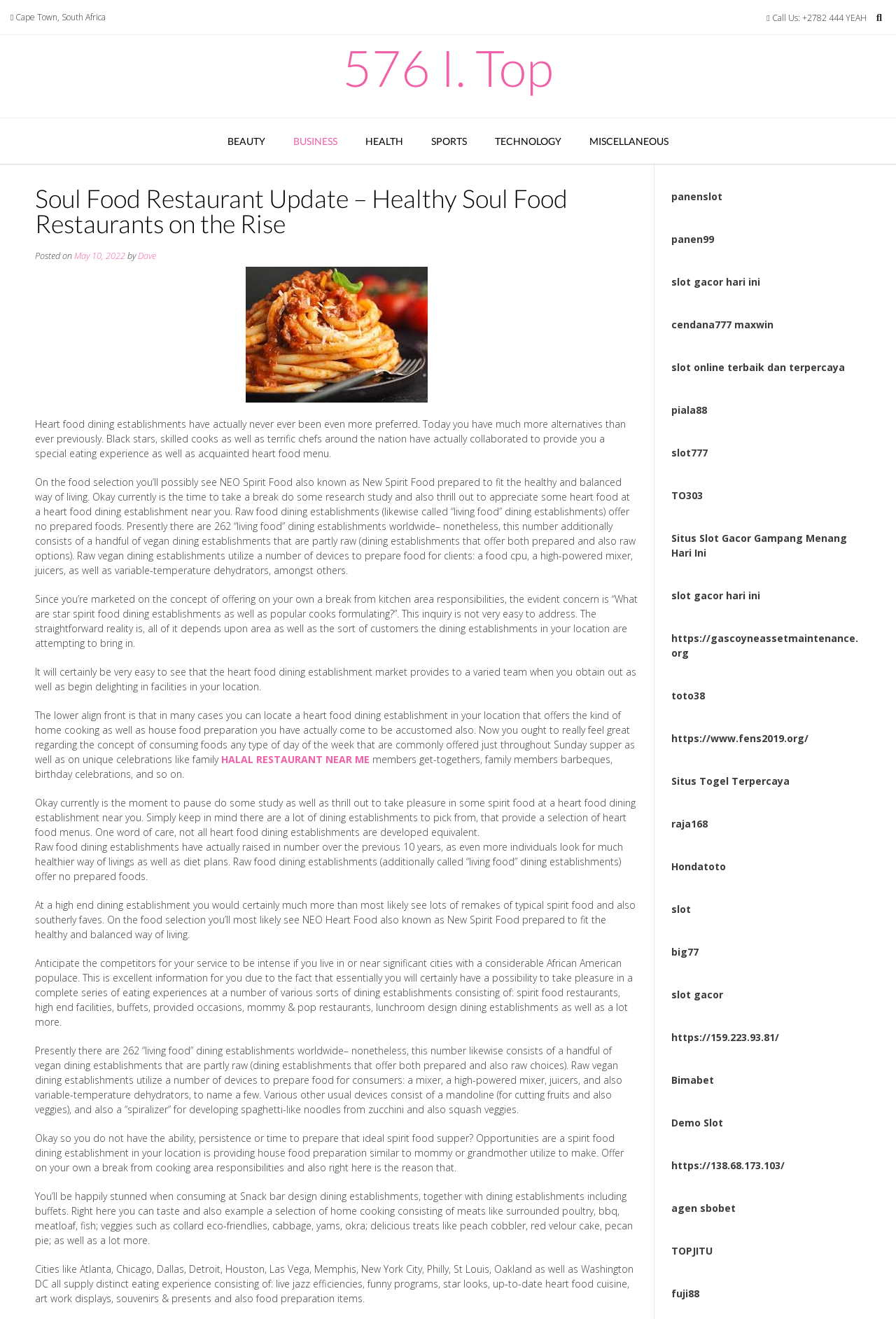What is the date mentioned in the article?
Give a one-word or short phrase answer based on the image.

May 10, 2022